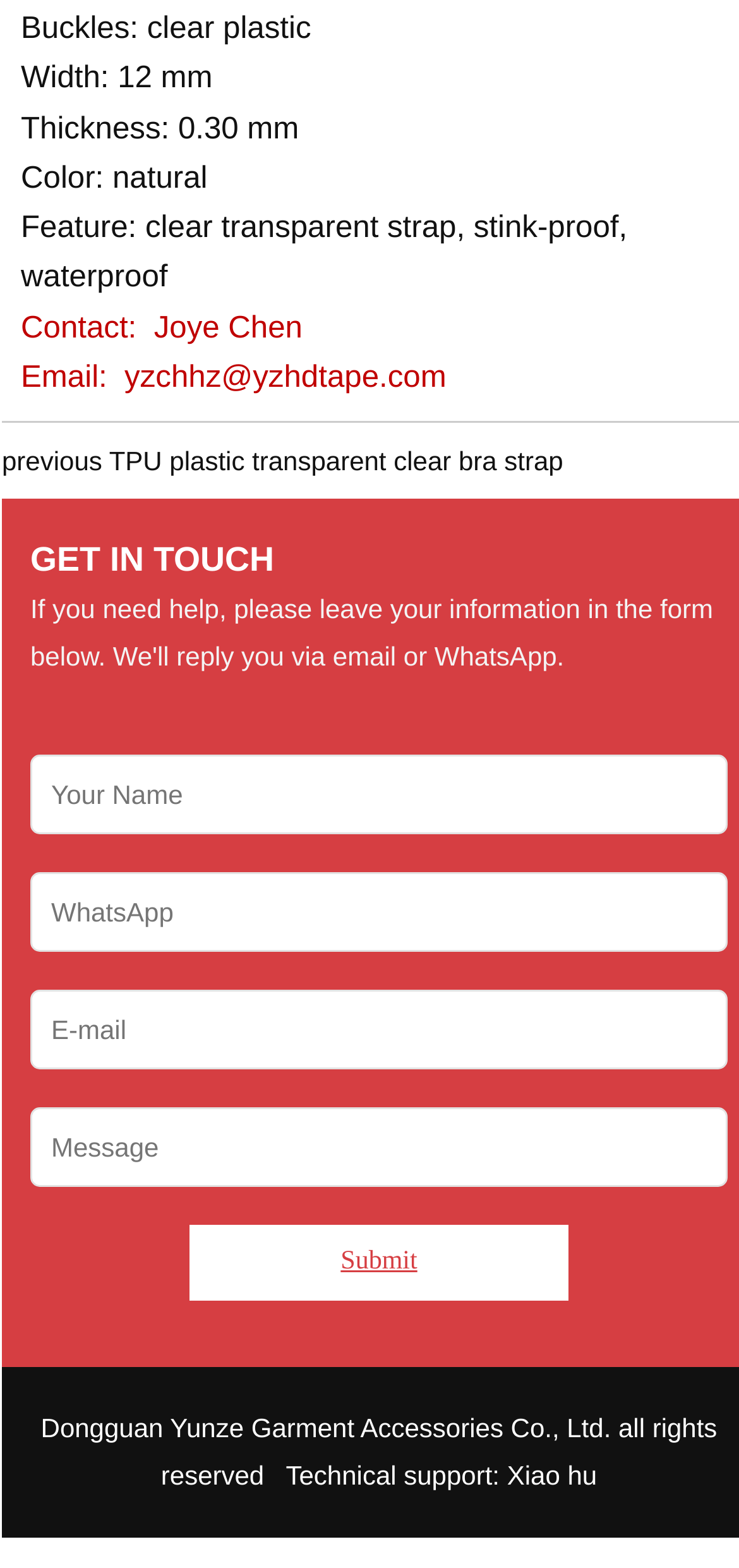Locate the bounding box coordinates of the element that needs to be clicked to carry out the instruction: "Click on the link for TPU plastic transparent clear bra strap". The coordinates should be given as four float numbers ranging from 0 to 1, i.e., [left, top, right, bottom].

[0.148, 0.284, 0.762, 0.304]